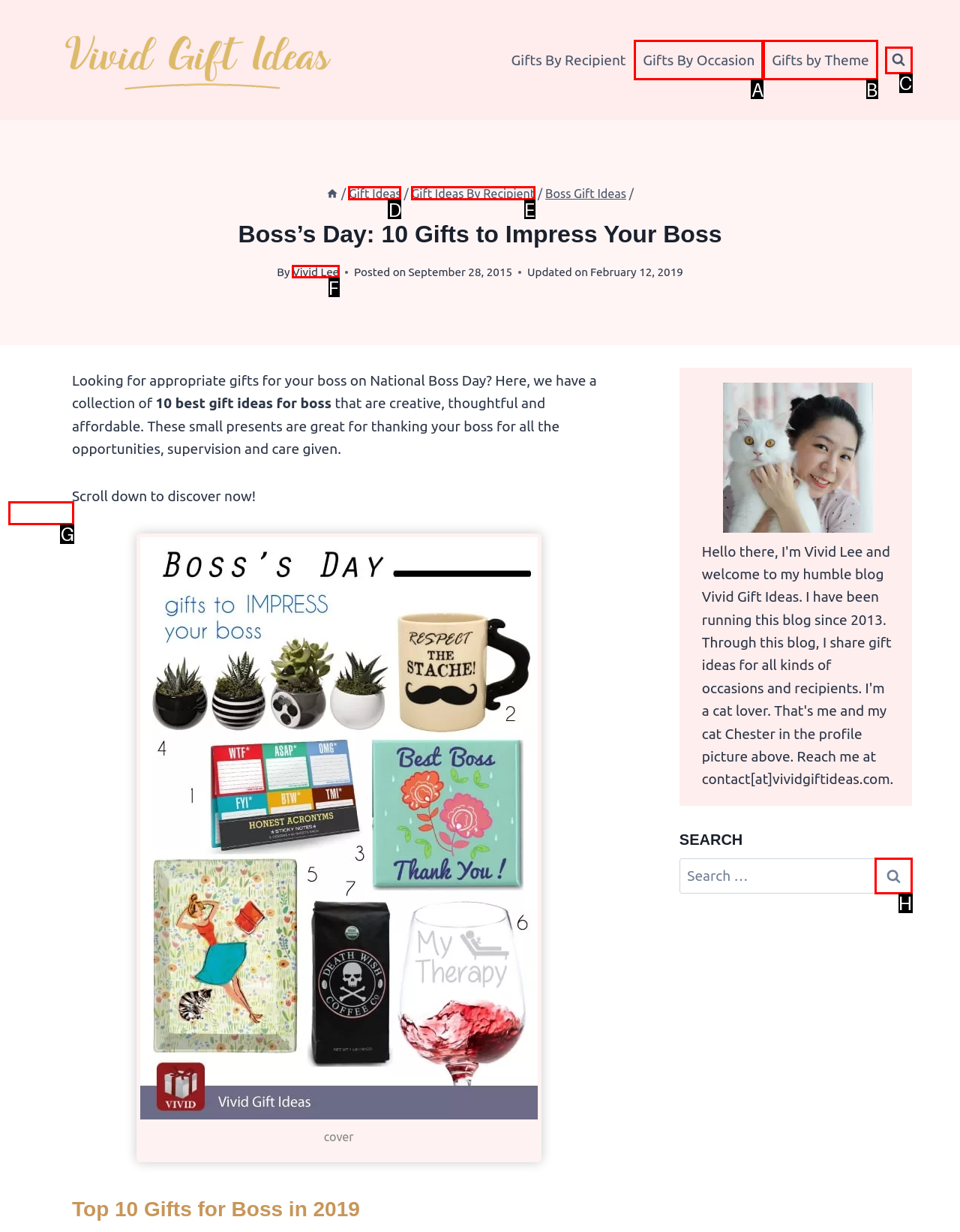Which HTML element should be clicked to fulfill the following task: Share on Twitter?
Reply with the letter of the appropriate option from the choices given.

G